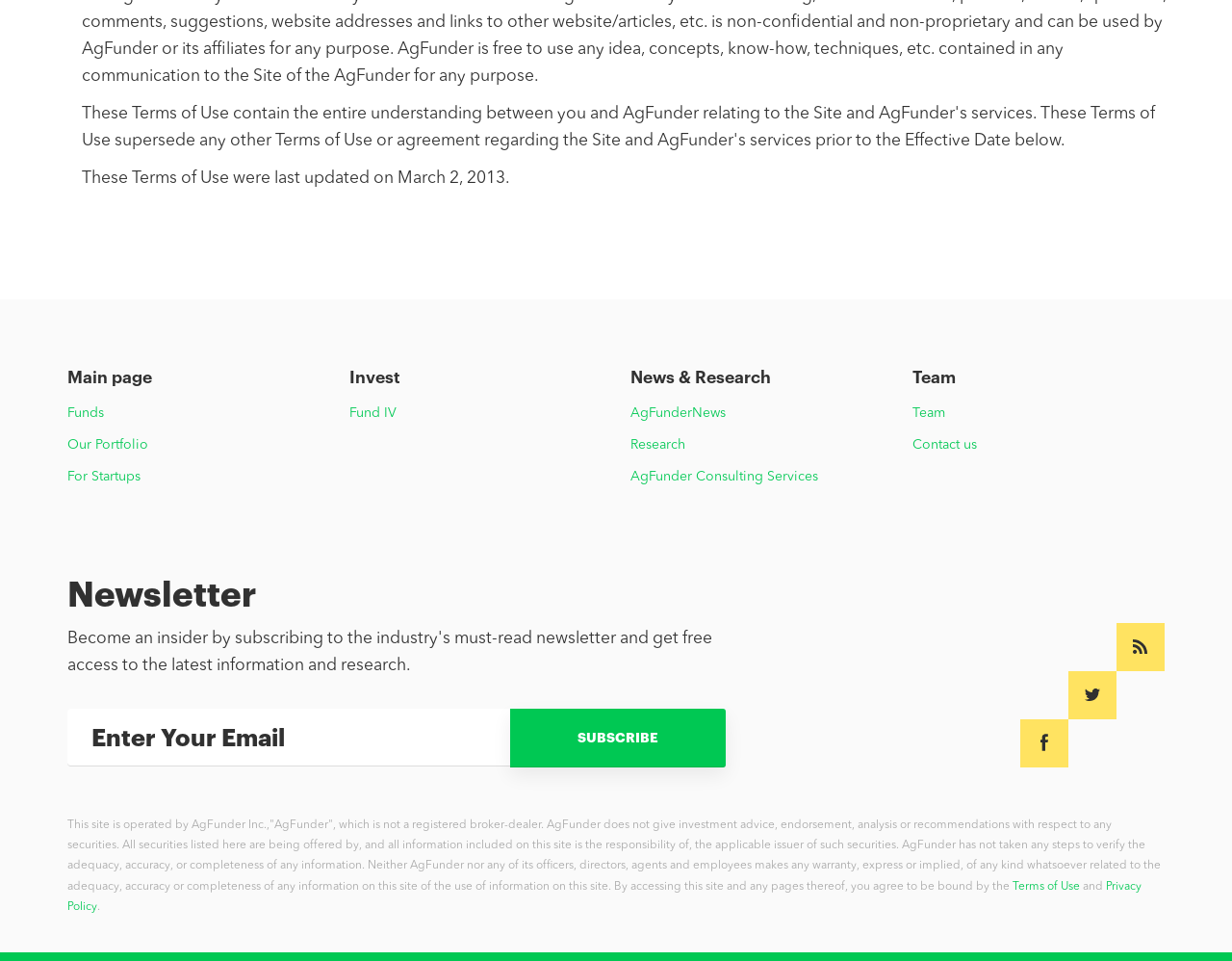What is the last updated date of the Terms of Use?
Please respond to the question with a detailed and well-explained answer.

The answer can be found in the StaticText element with the text 'These Terms of Use were last updated on March 2, 2013.' at the top of the webpage.